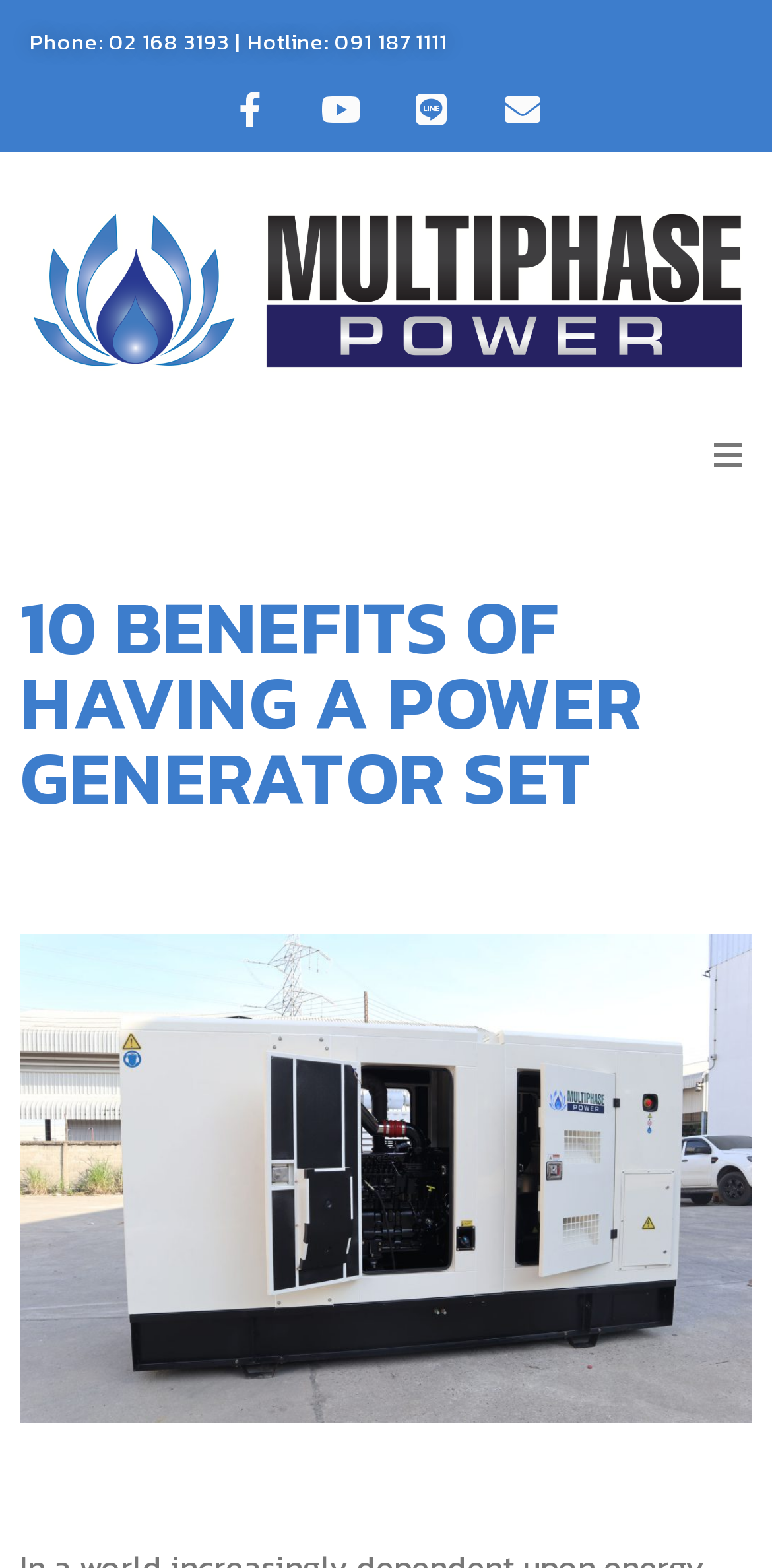Describe every aspect of the webpage comprehensively.

The webpage appears to be an article about the benefits of having a power generator set. At the top left corner, there is a section with contact information, including a phone number and hotline, along with their corresponding links. To the right of this section, there are four social media links, represented by Facebook, Youtube, Line, and Envelope icons.

Below the contact information, there is a large banner that spans almost the entire width of the page, with the title "Multiphase Power" and an accompanying image. 

Further down, there is a prominent heading that reads "10 BENEFITS OF HAVING A POWER GENERATOR SET" in a large font size. Below this heading, there is a link with the same title, accompanied by an image. This link likely leads to the main content of the article, which discusses the benefits of having a power generator set. 

At the top right corner, there is a menu button labeled "Open/Close Menu", which suggests that the webpage has a navigation menu that can be toggled on and off.